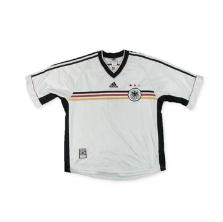Give a short answer using one word or phrase for the question:
What is the price of the jersey?

£55.00